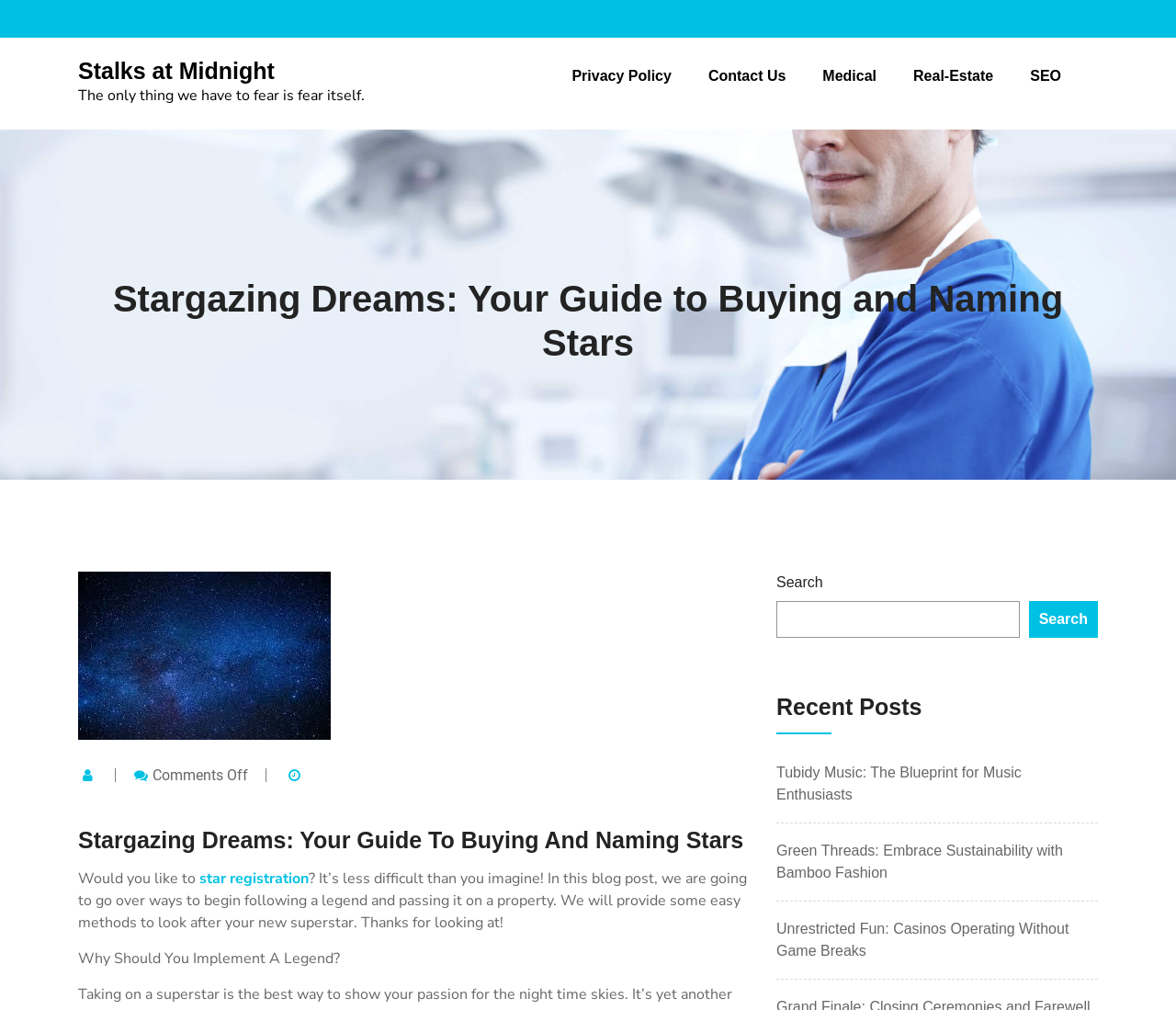Deliver a detailed narrative of the webpage's visual and textual elements.

This webpage is about Stargazing Dreams, a guide to buying and naming stars. At the top left, there is a link to "Stalks at Midnight" with a quote "The only thing we have to fear is fear itself." Below this, there is a heading "Stargazing Dreams: Your Guide to Buying and Naming Stars" with a link to the same title. 

On the top right, there are several links to different categories, including "Privacy Policy", "Contact Us", "Medical", "Real-Estate", and "SEO". 

In the main content area, there is a heading "Stargazing Dreams: Your Guide To Buying And Naming Stars" followed by a text "Comments Off". Below this, there is a paragraph of text that introduces the topic of buying and naming stars, explaining that it's less difficult than imagined and providing some easy methods to look after a new star. 

Further down, there is a heading "Why Should You Implement A Legend?" with a search bar and a "Search" button to the right. Below this, there is a heading "Recent Posts" with three links to recent articles, including "Tubidy Music: The Blueprint for Music Enthusiasts", "Green Threads: Embrace Sustainability with Bamboo Fashion", and "Unrestricted Fun: Casinos Operating Without Game Breaks".